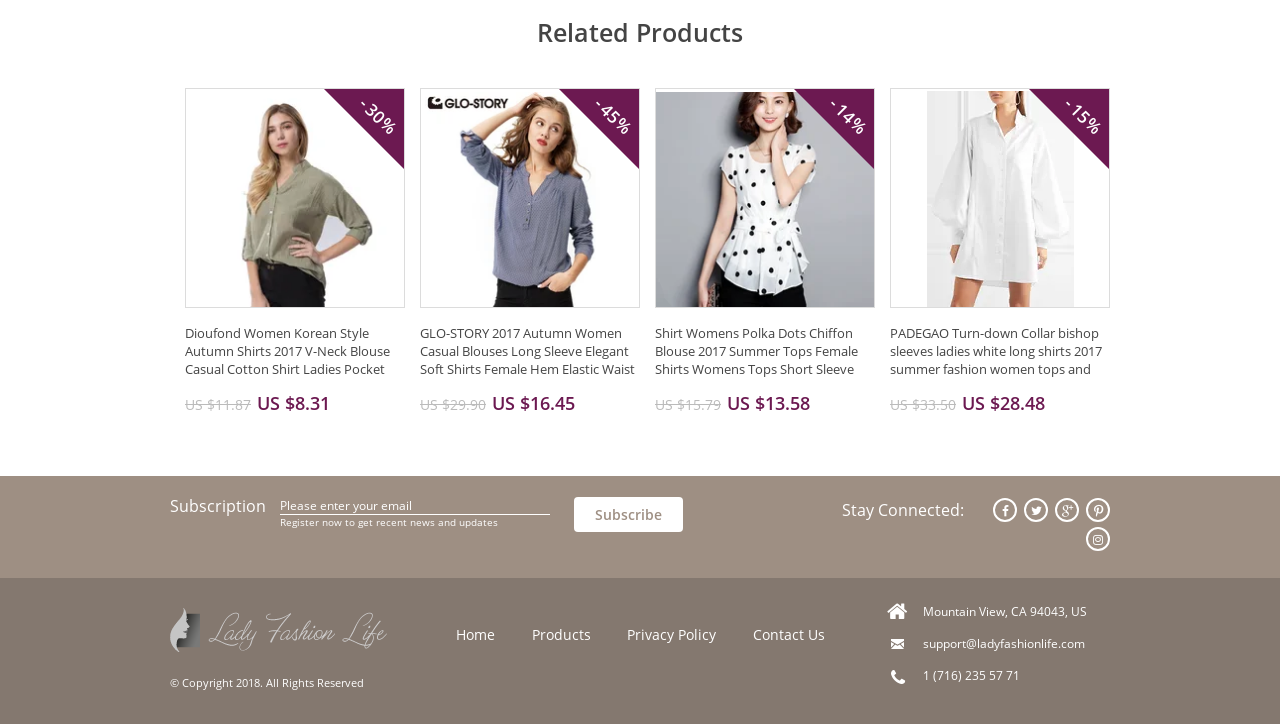Carefully examine the image and provide an in-depth answer to the question: What is the company's contact information?

The webpage provides contact information, including an email address 'support@ladyfashionlife.com' and a phone number '1 (716) 235 57 71', which can be used to reach out to the company.